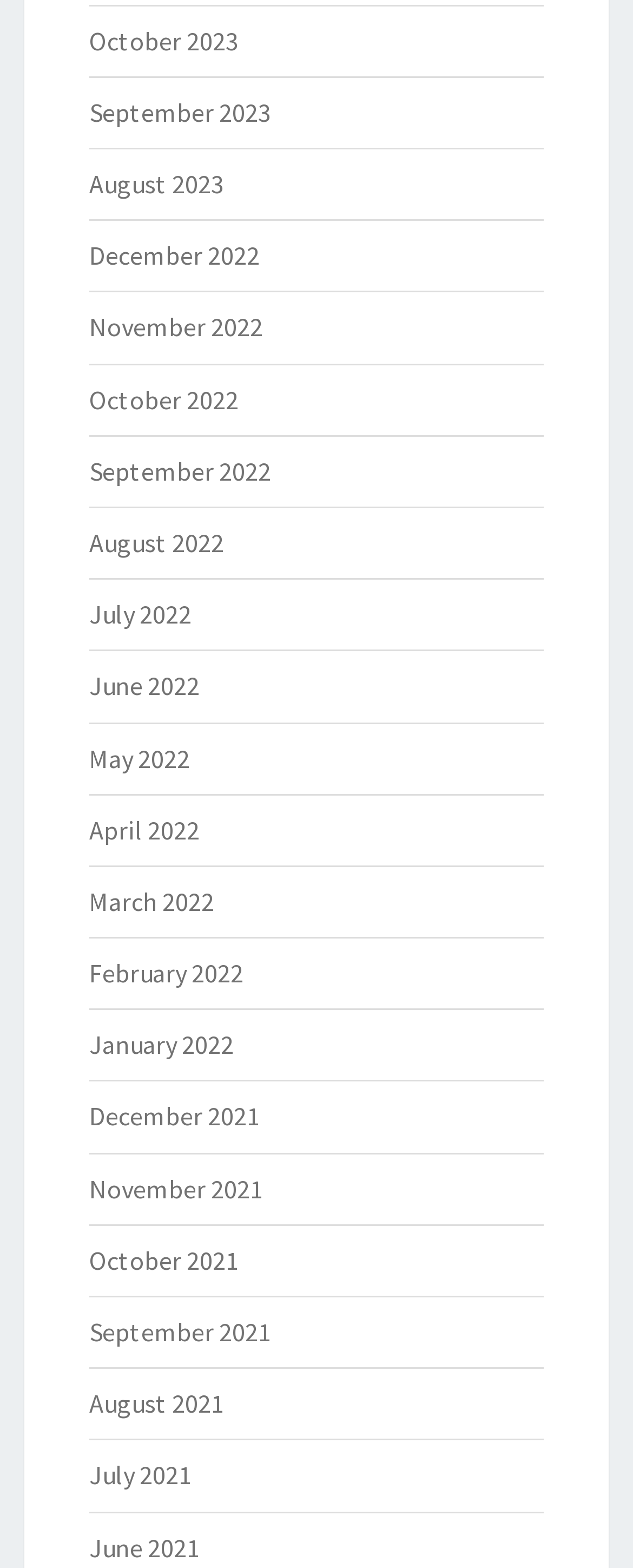Show the bounding box coordinates for the HTML element as described: "October 2022".

[0.141, 0.244, 0.377, 0.265]